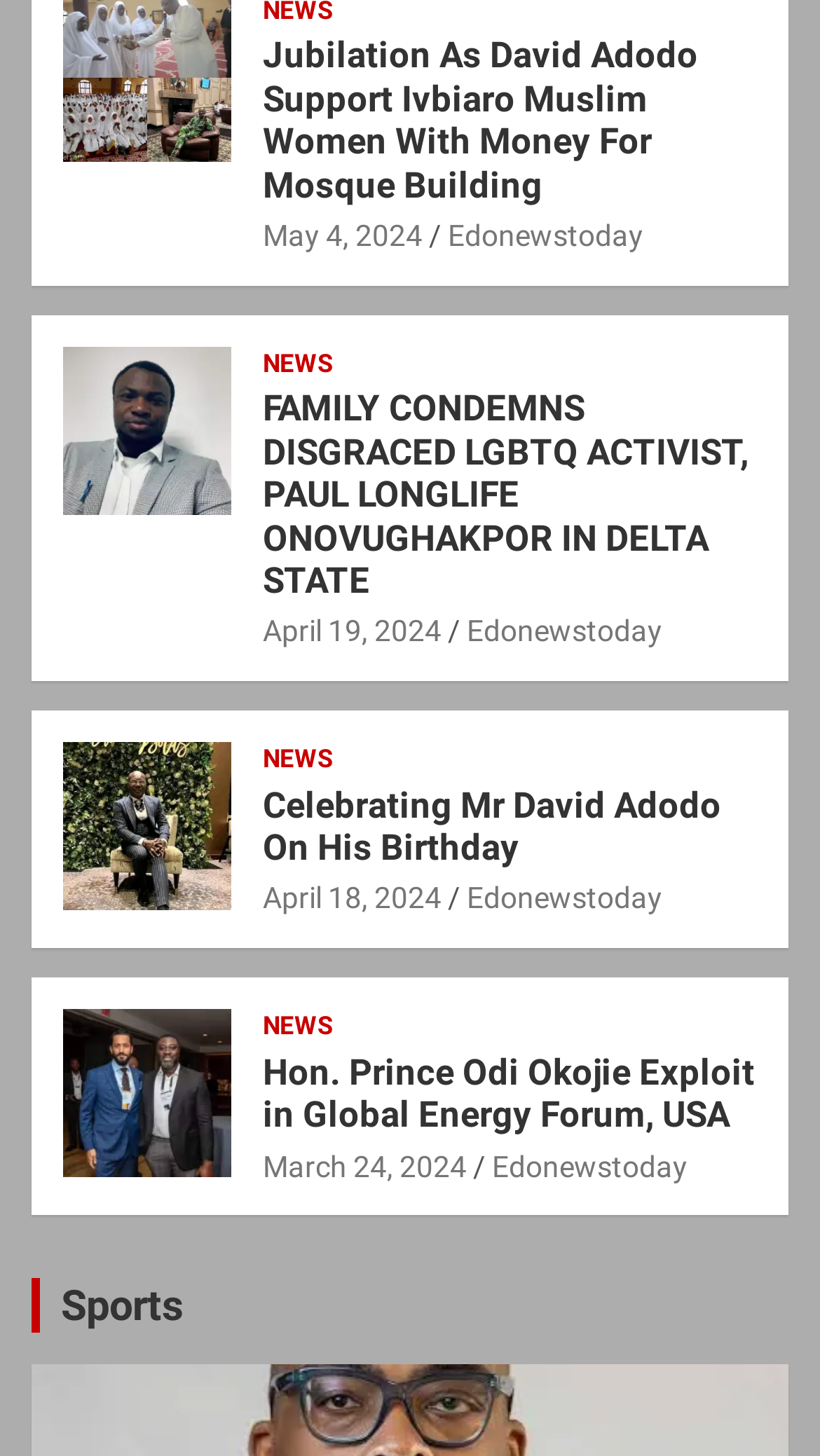Provide a brief response to the question below using a single word or phrase: 
What is the source of the news articles?

Edonewstoday